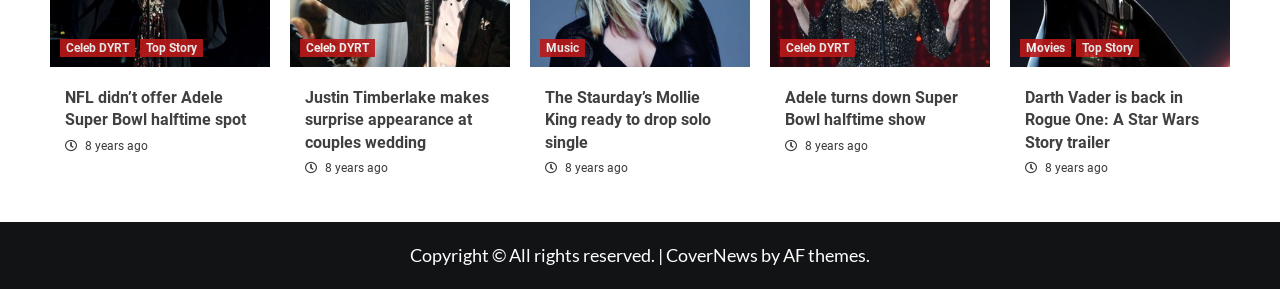Based on the element description Celeb DYRT, identify the bounding box of the UI element in the given webpage screenshot. The coordinates should be in the format (top-left x, top-left y, bottom-right x, bottom-right y) and must be between 0 and 1.

[0.609, 0.135, 0.668, 0.198]